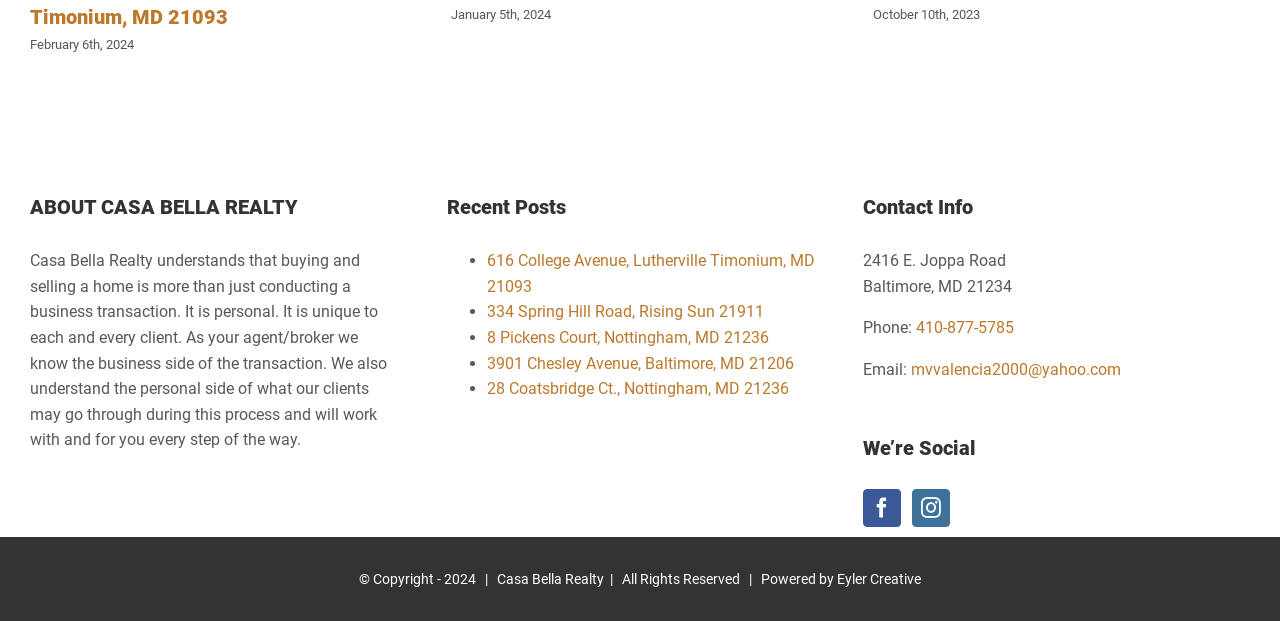Please locate the bounding box coordinates of the element that needs to be clicked to achieve the following instruction: "Contact Casa Bella Realty by phone". The coordinates should be four float numbers between 0 and 1, i.e., [left, top, right, bottom].

[0.716, 0.513, 0.792, 0.543]